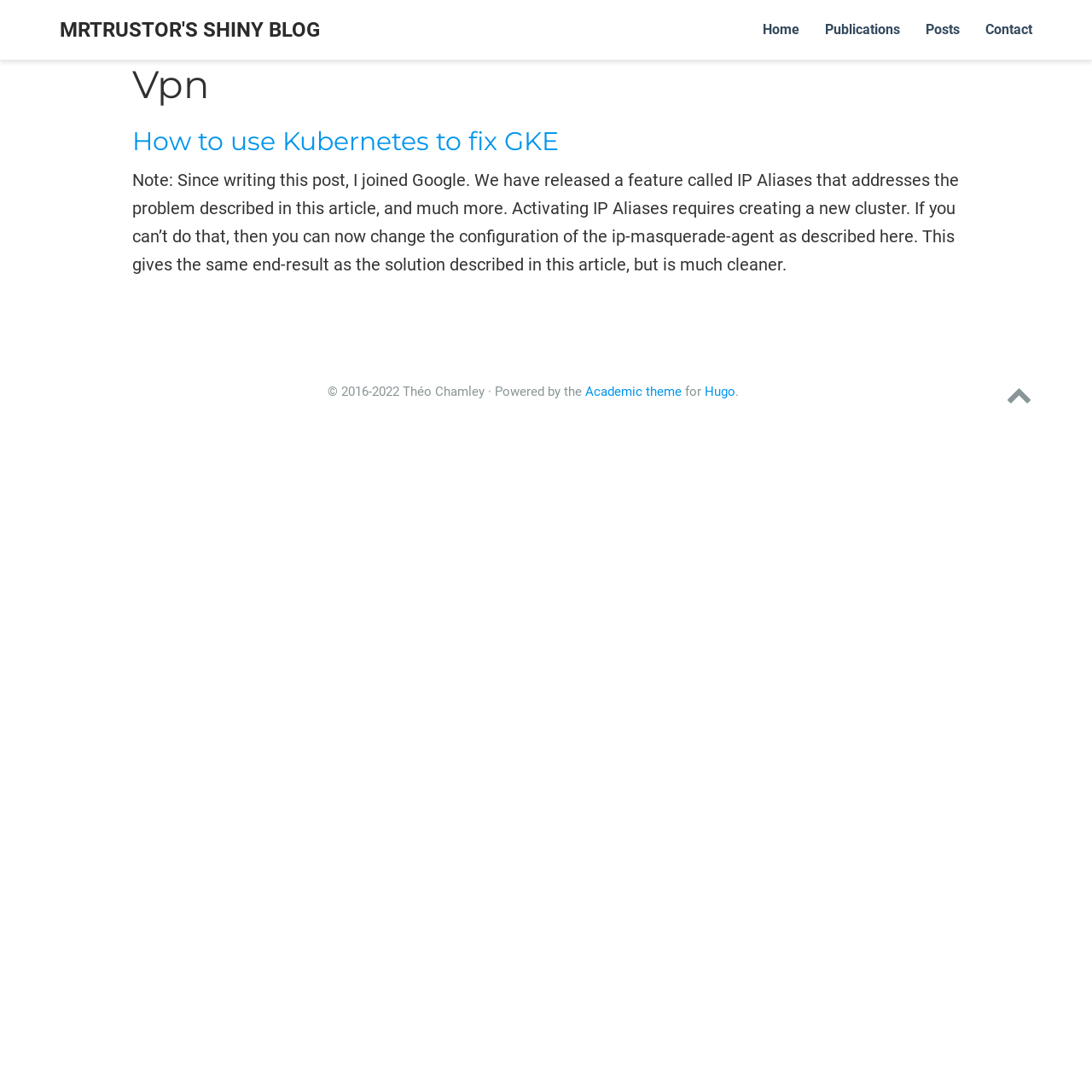Find and provide the bounding box coordinates for the UI element described with: "Academic theme".

[0.536, 0.351, 0.624, 0.365]